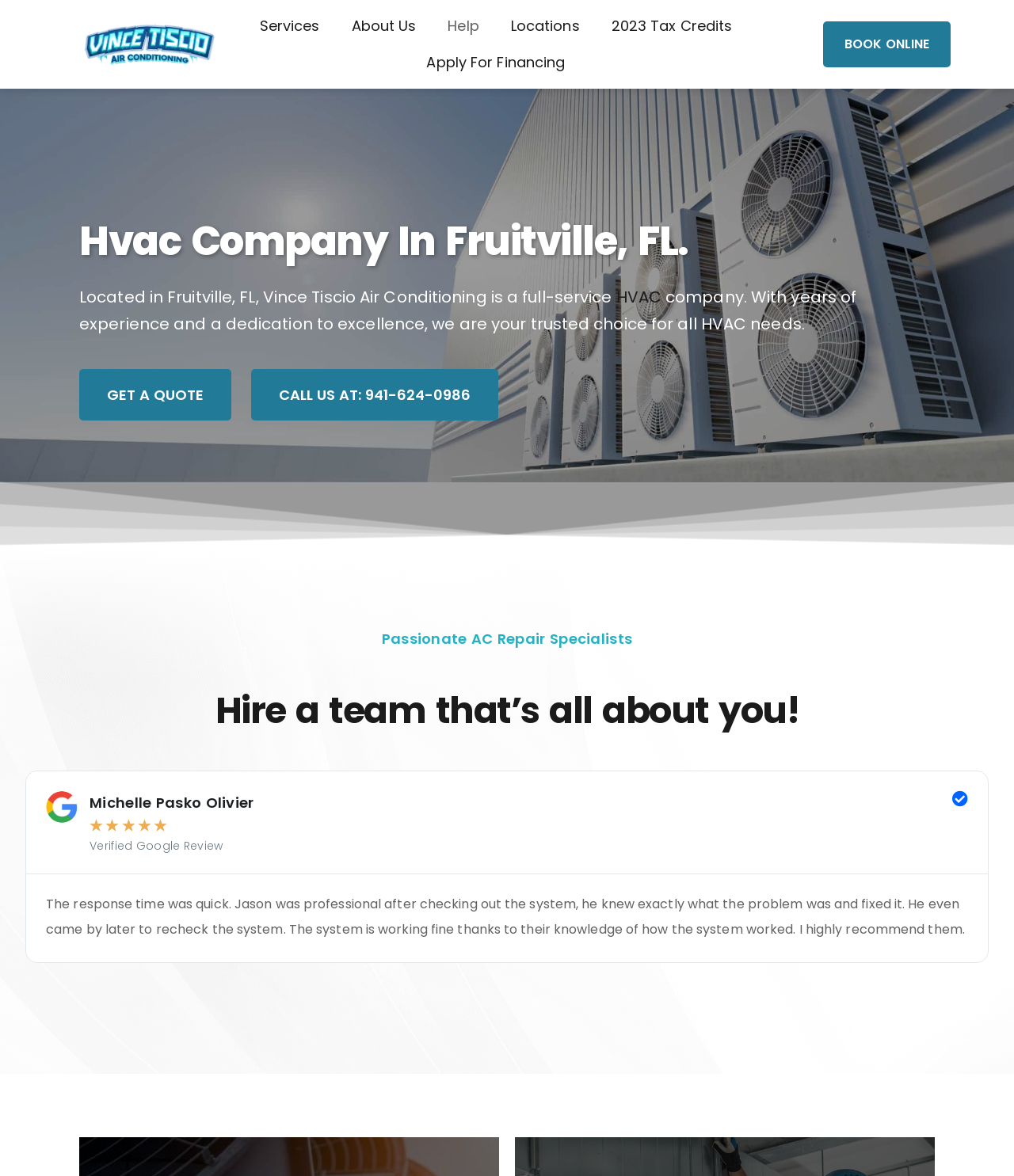What is the location of the company?
Based on the image content, provide your answer in one word or a short phrase.

Fruitville, FL